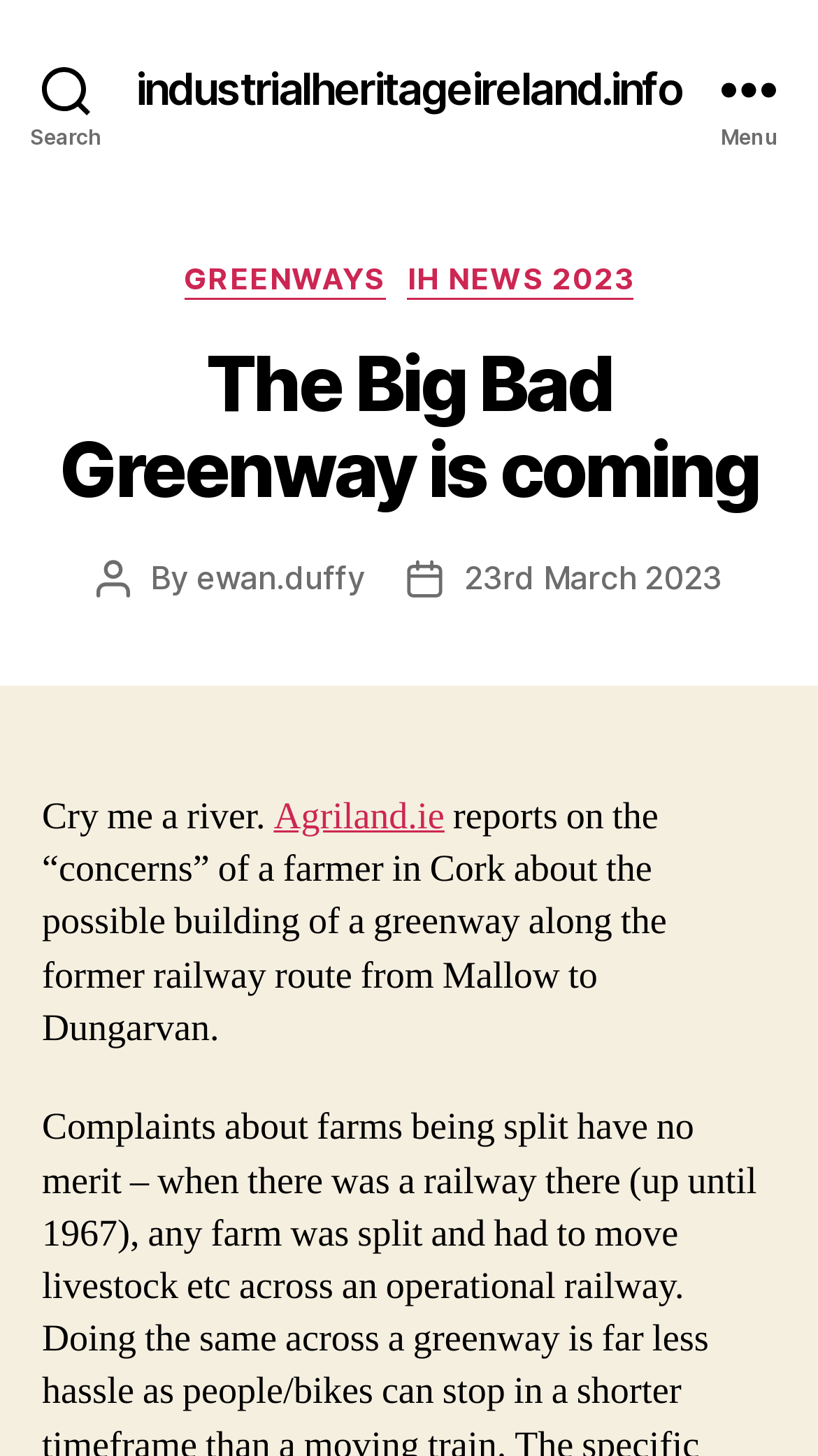Describe all significant elements and features of the webpage.

The webpage is about the Big Bad Greenway, an industrial heritage project. At the top left, there is a search button. Next to it, there is a link to the website's homepage, industrialheritageireland.info. On the top right, there is a menu button.

When the menu button is expanded, a header section appears, containing several links to categories, including GREENWAYS and IH NEWS 2023. Below the header, there is a main heading that reads "The Big Bad Greenway is coming". 

Under the main heading, there is a section with information about the post's author, Ewan Duffy, and the post date, 23rd March 2023. 

The main content of the webpage starts with a quote, "Cry me a river." followed by a link to Agriland.ie. The quote is followed by a paragraph of text that reports on a farmer's concerns in Cork about the possible building of a greenway along the former railway route from Mallow to Dungarvan.